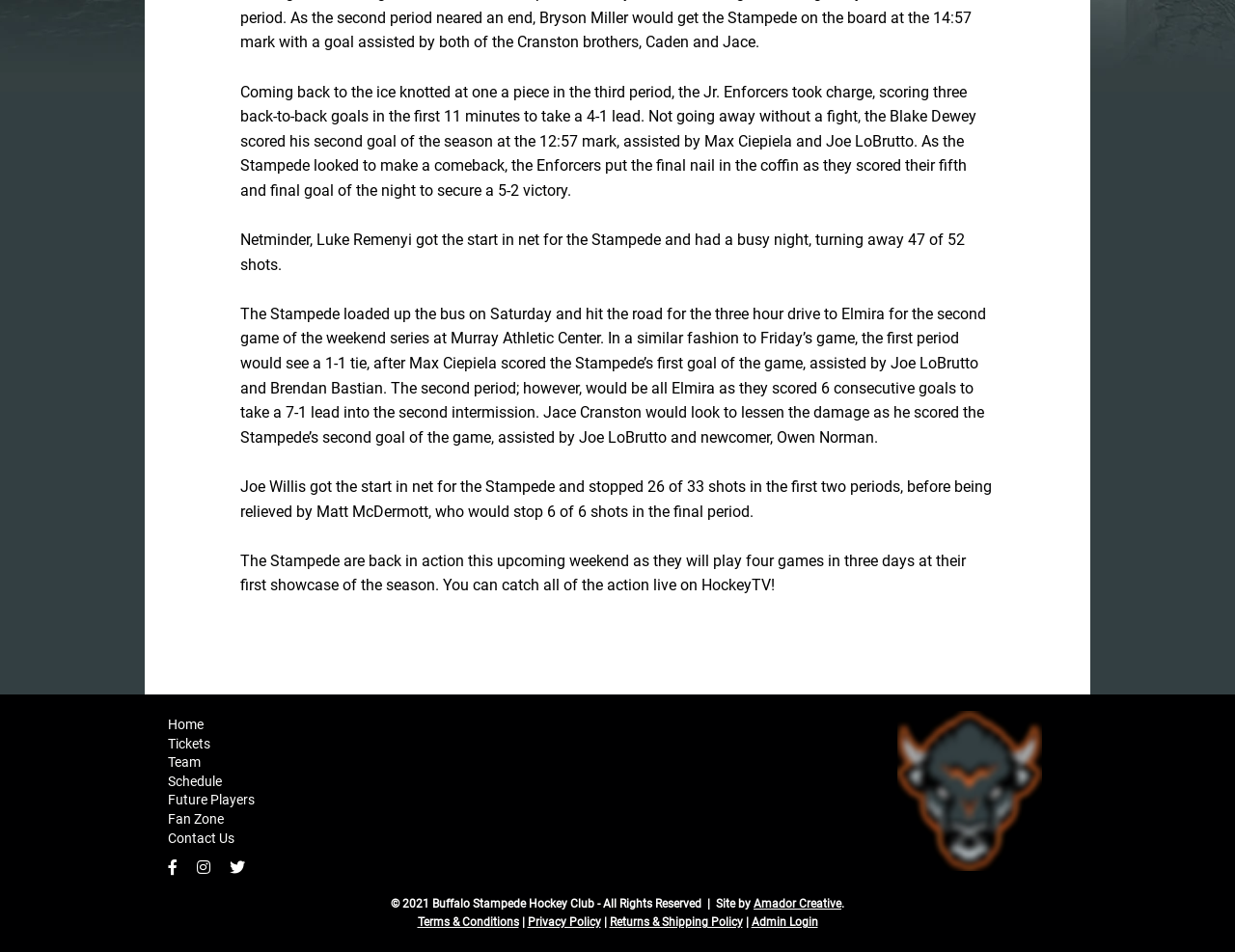Locate the bounding box coordinates of the area that needs to be clicked to fulfill the following instruction: "Go to the 'Fan Zone'". The coordinates should be in the format of four float numbers between 0 and 1, namely [left, top, right, bottom].

[0.136, 0.851, 0.5, 0.871]